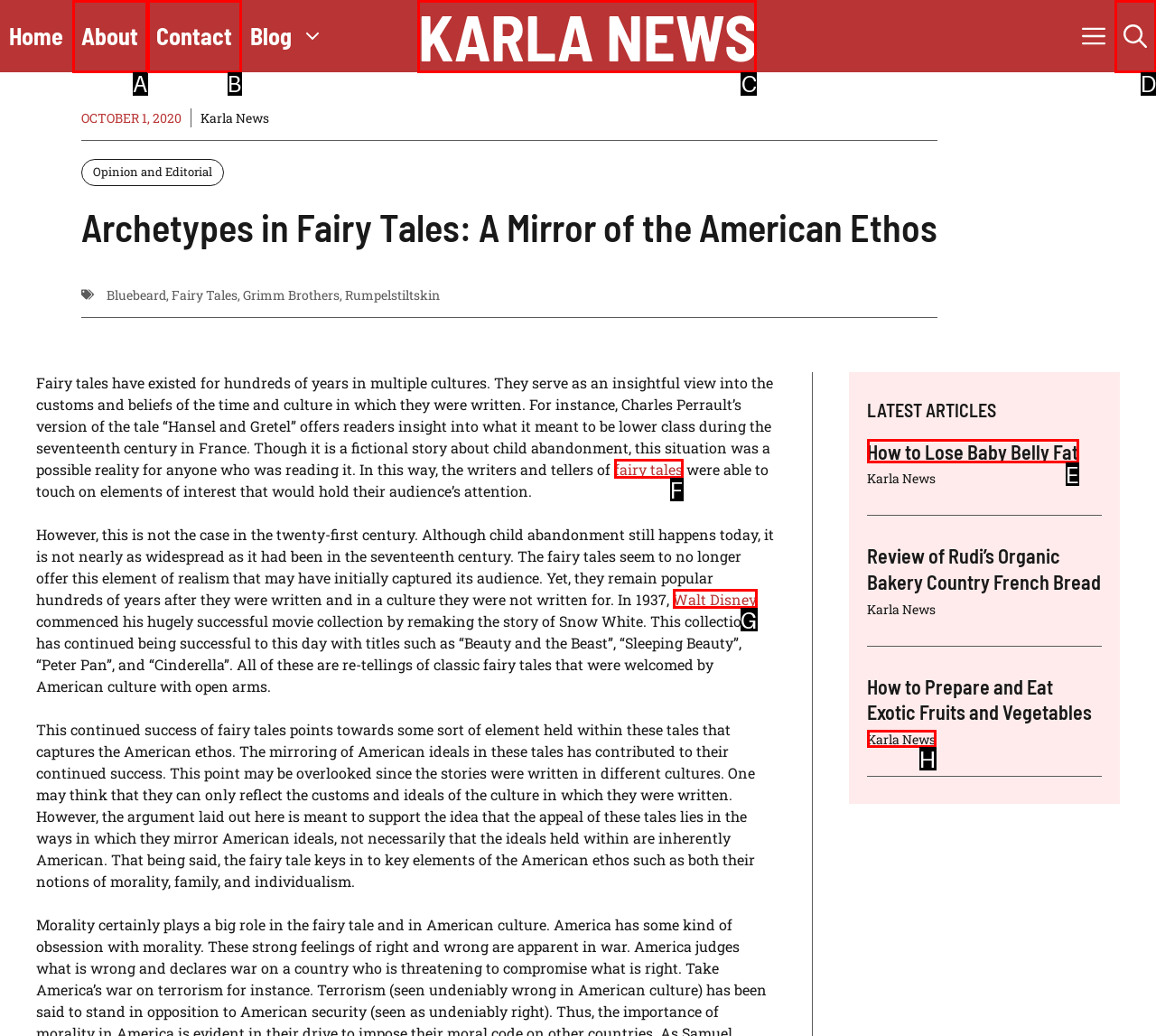For the task "Check the latest article 'How to Lose Baby Belly Fat'", which option's letter should you click? Answer with the letter only.

E